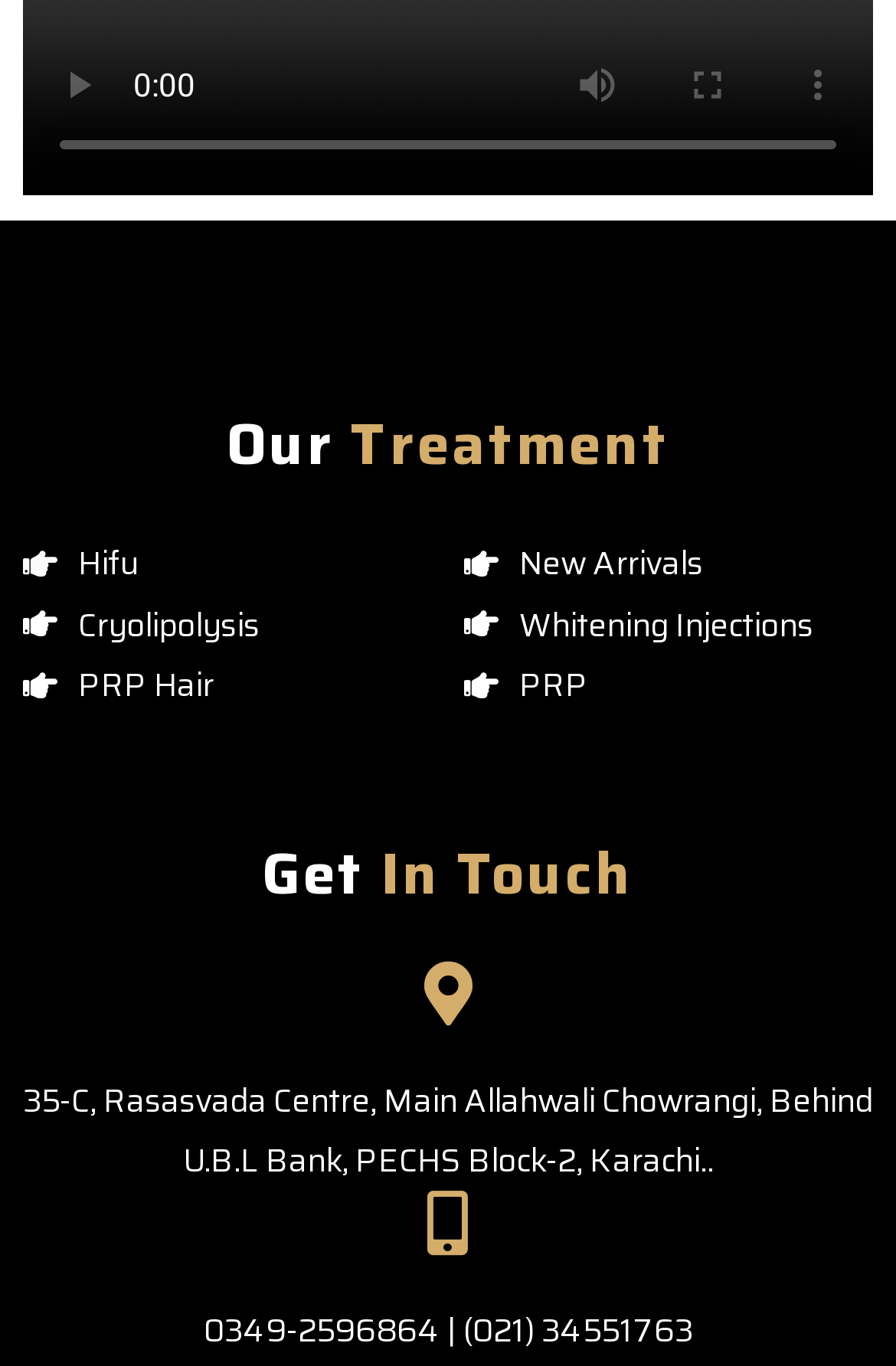Answer the following inquiry with a single word or phrase:
What can be done with the video?

Play, mute, enter full screen, show more media controls